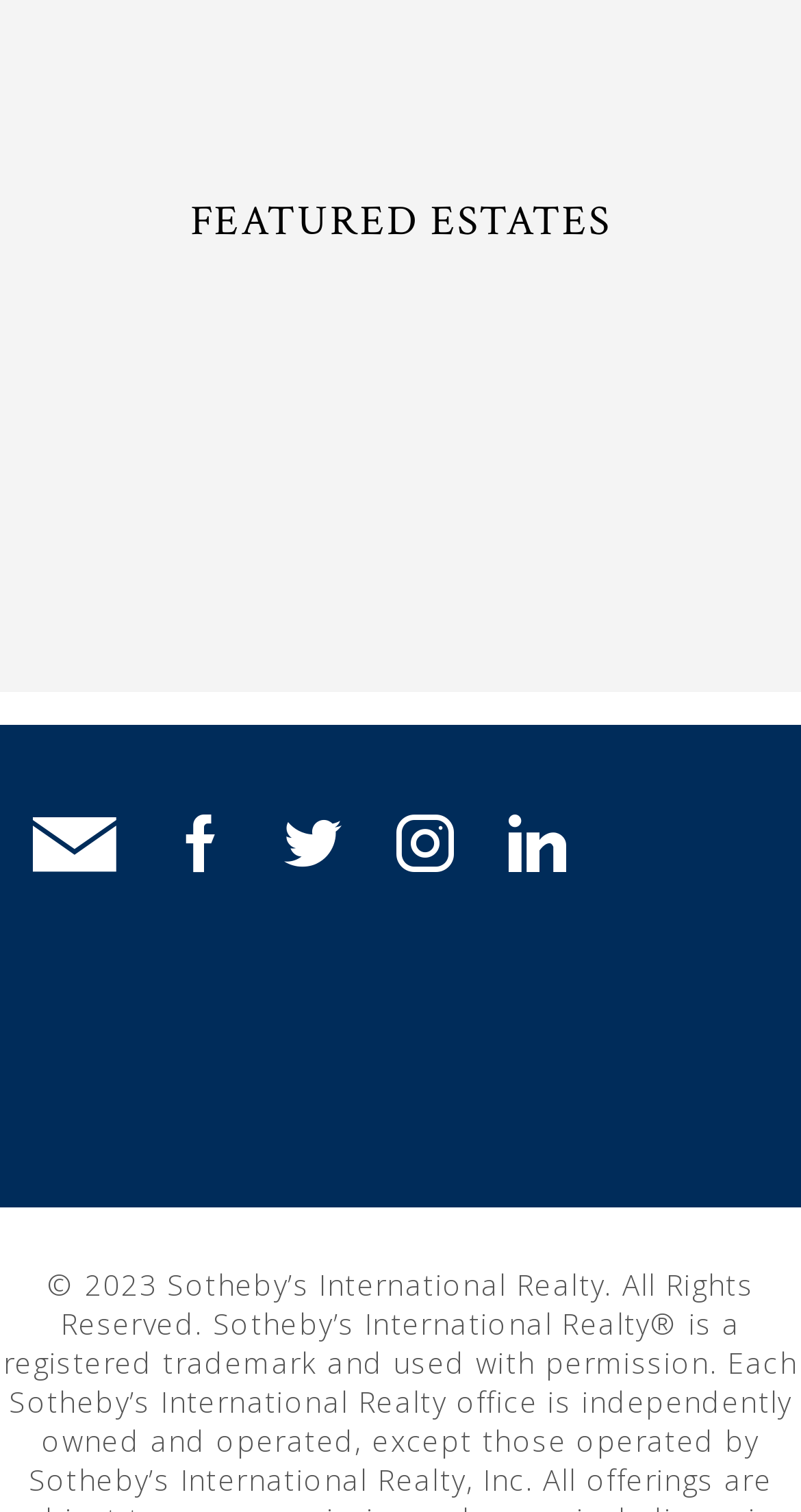What is the logo at the bottom of the webpage?
Answer the question with a detailed and thorough explanation.

The logo at the bottom of the webpage is the 'fair housing logo' with a bounding box of [0.041, 0.617, 0.81, 0.726].